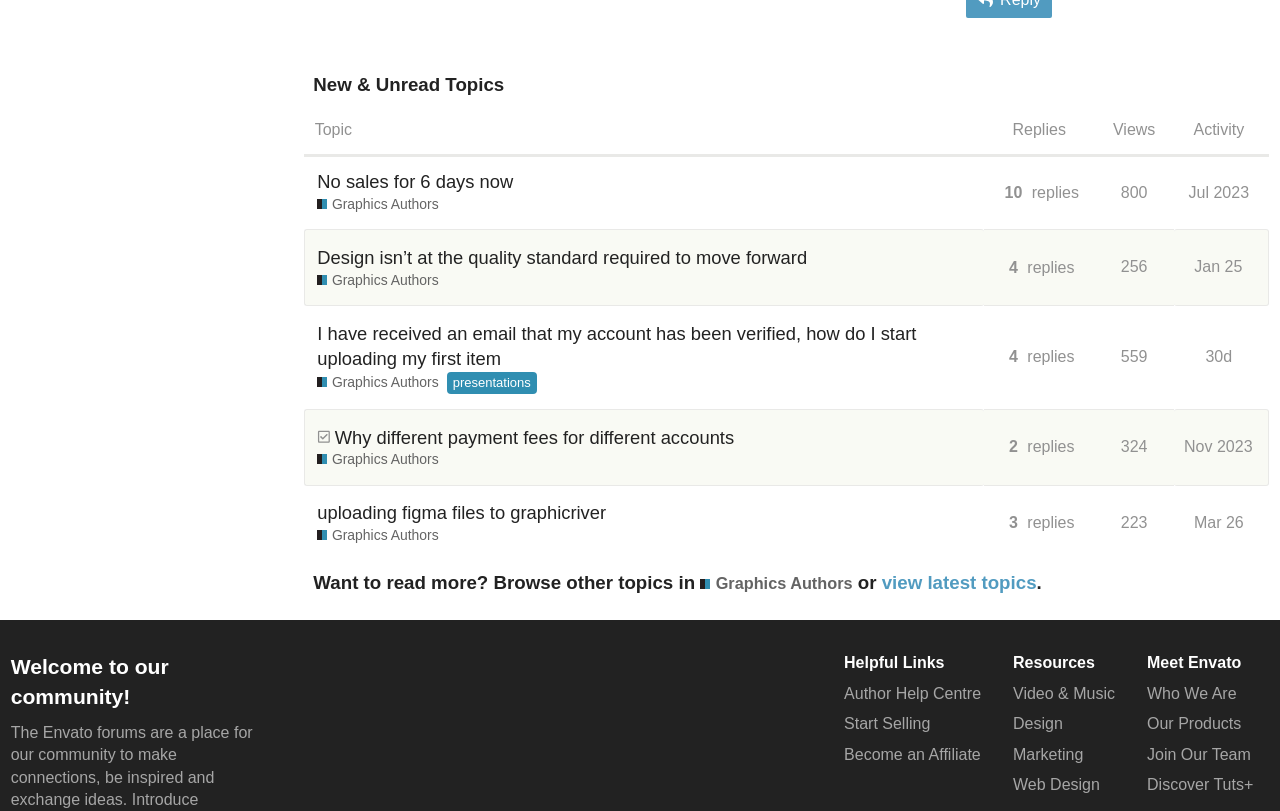Locate the bounding box coordinates of the UI element described by: "presentations". The bounding box coordinates should consist of four float numbers between 0 and 1, i.e., [left, top, right, bottom].

[0.349, 0.459, 0.419, 0.486]